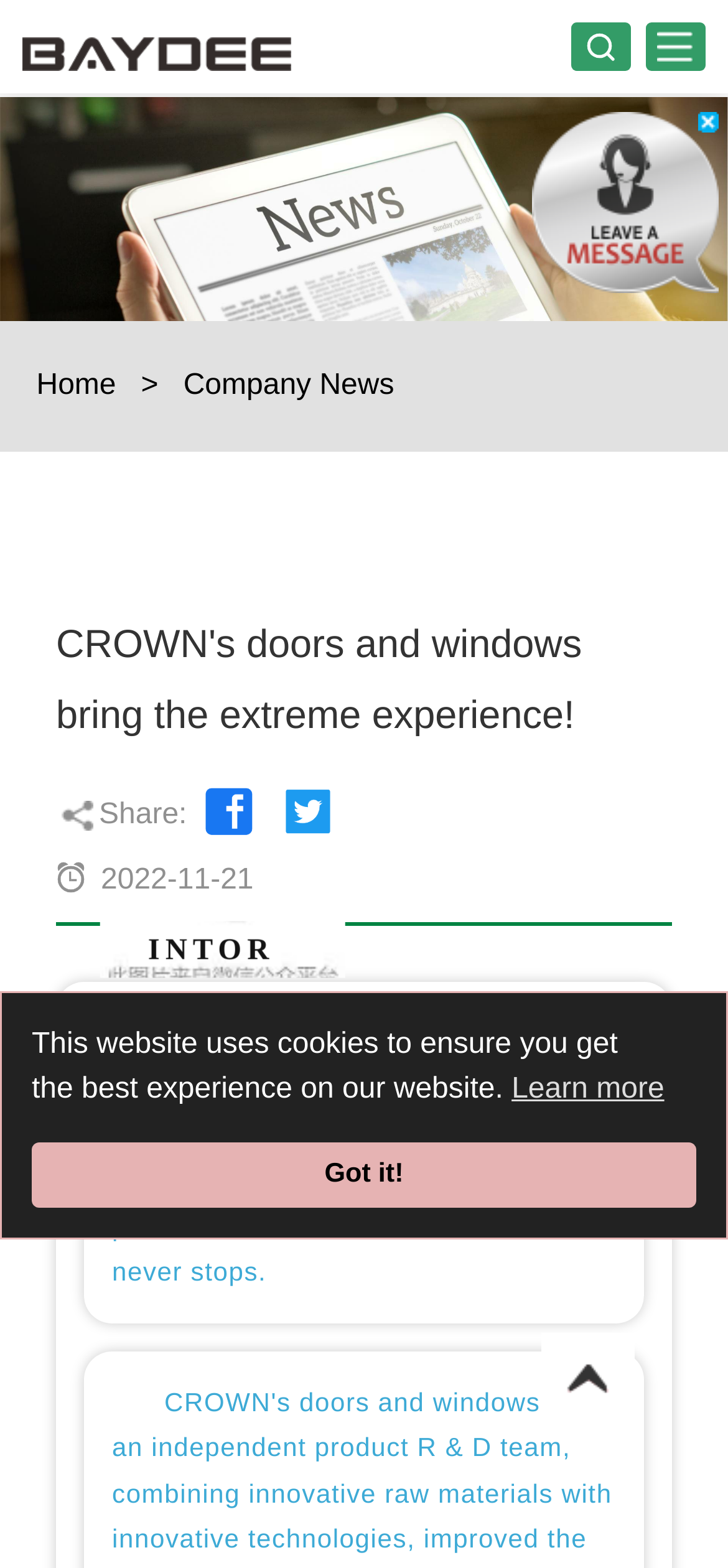Determine the bounding box coordinates of the clickable element necessary to fulfill the instruction: "Click the 'Share:' link". Provide the coordinates as four float numbers within the 0 to 1 range, i.e., [left, top, right, bottom].

[0.085, 0.506, 0.257, 0.535]